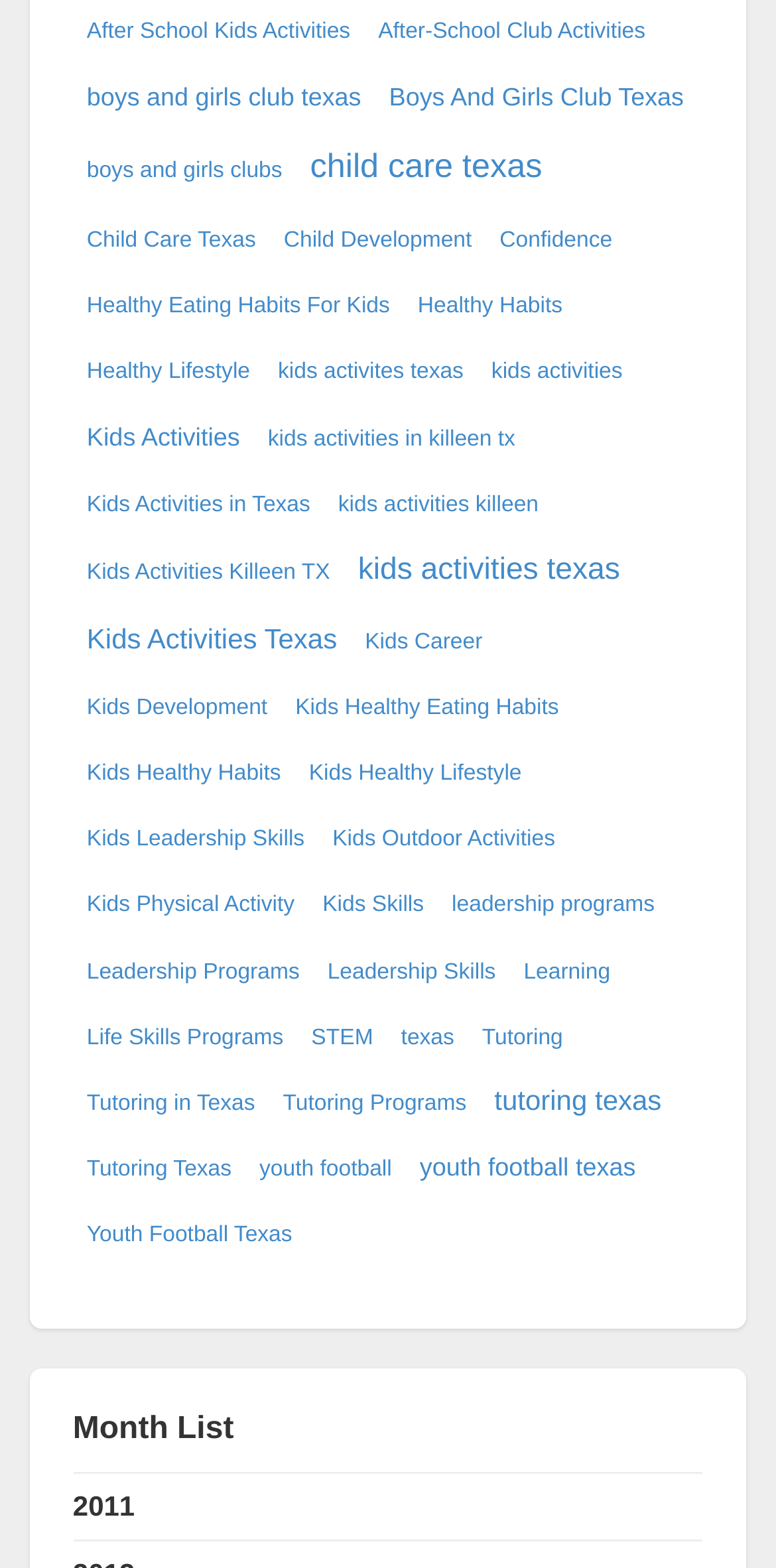Are there any links related to sports on this webpage?
Can you provide an in-depth and detailed response to the question?

After examining the links on the webpage, I found that there are links related to sports, such as 'youth football' and 'youth football texas'. These links indicate that sports are one of the topics covered on this webpage.